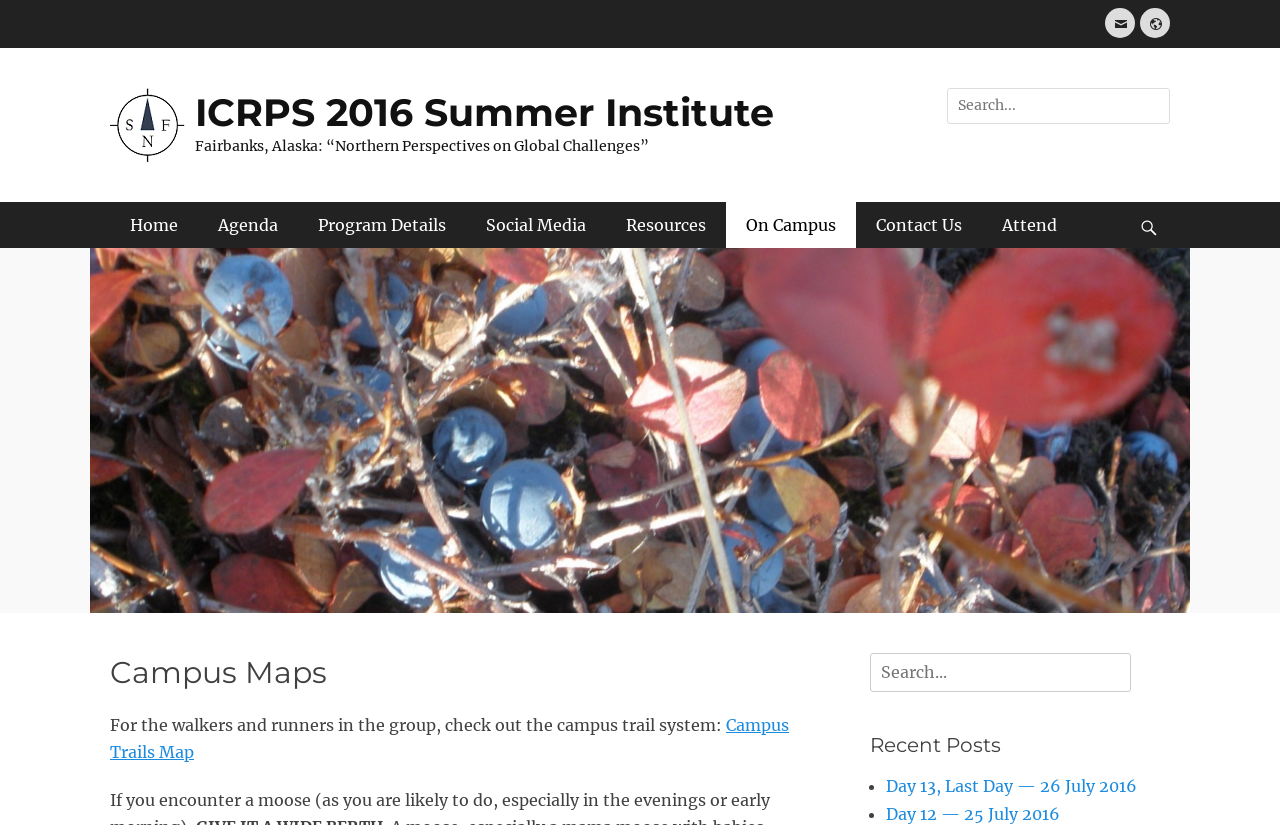What is the name of the summer institute?
Refer to the image and give a detailed answer to the query.

I found the answer by looking at the link with the text 'ICRPS 2016 Summer Institute' which is located at the top of the page, below the 'Sustainable Futures North' image.